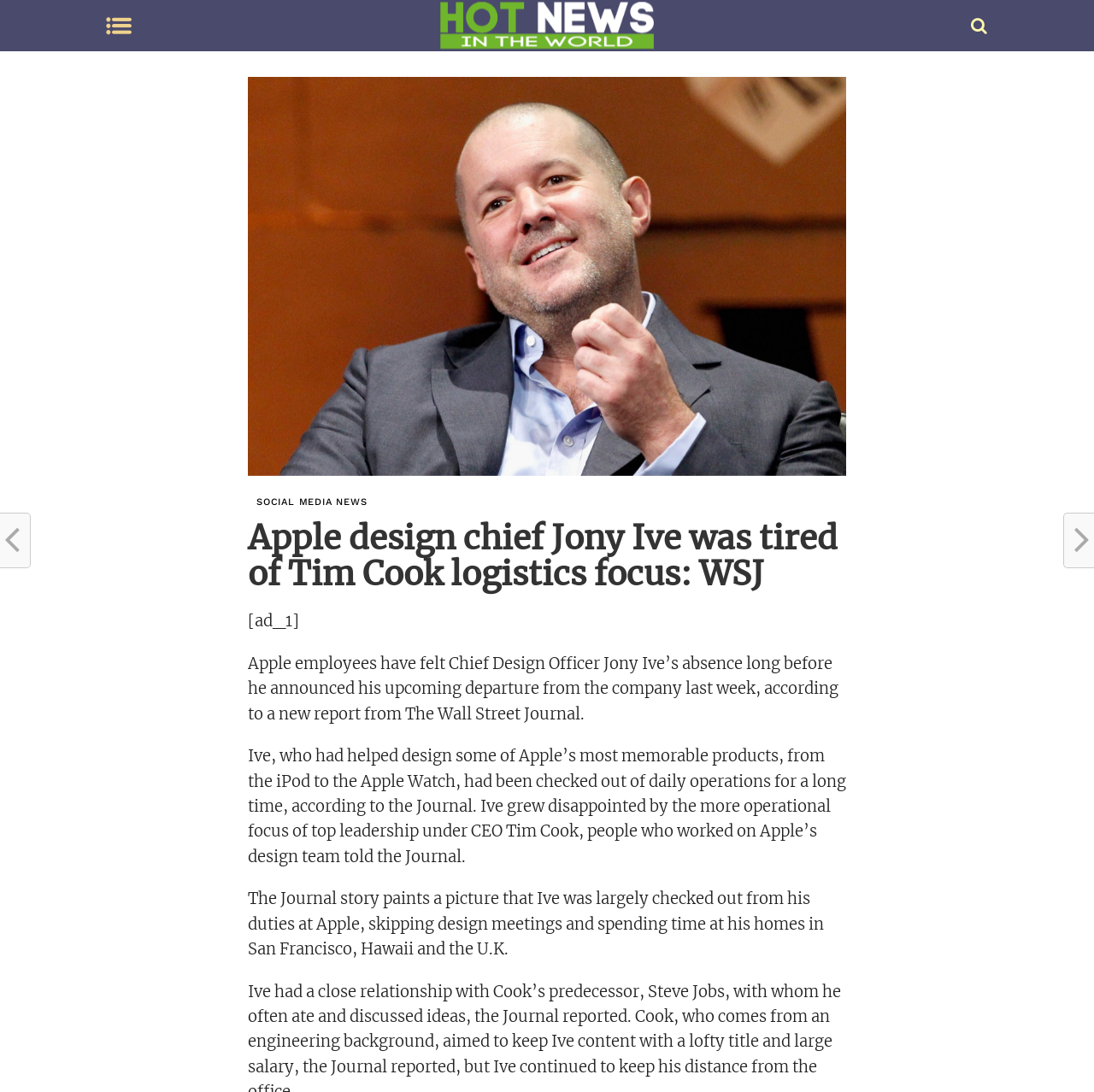Provide a brief response to the question below using one word or phrase:
What is the name of the CEO mentioned in the article?

Tim Cook